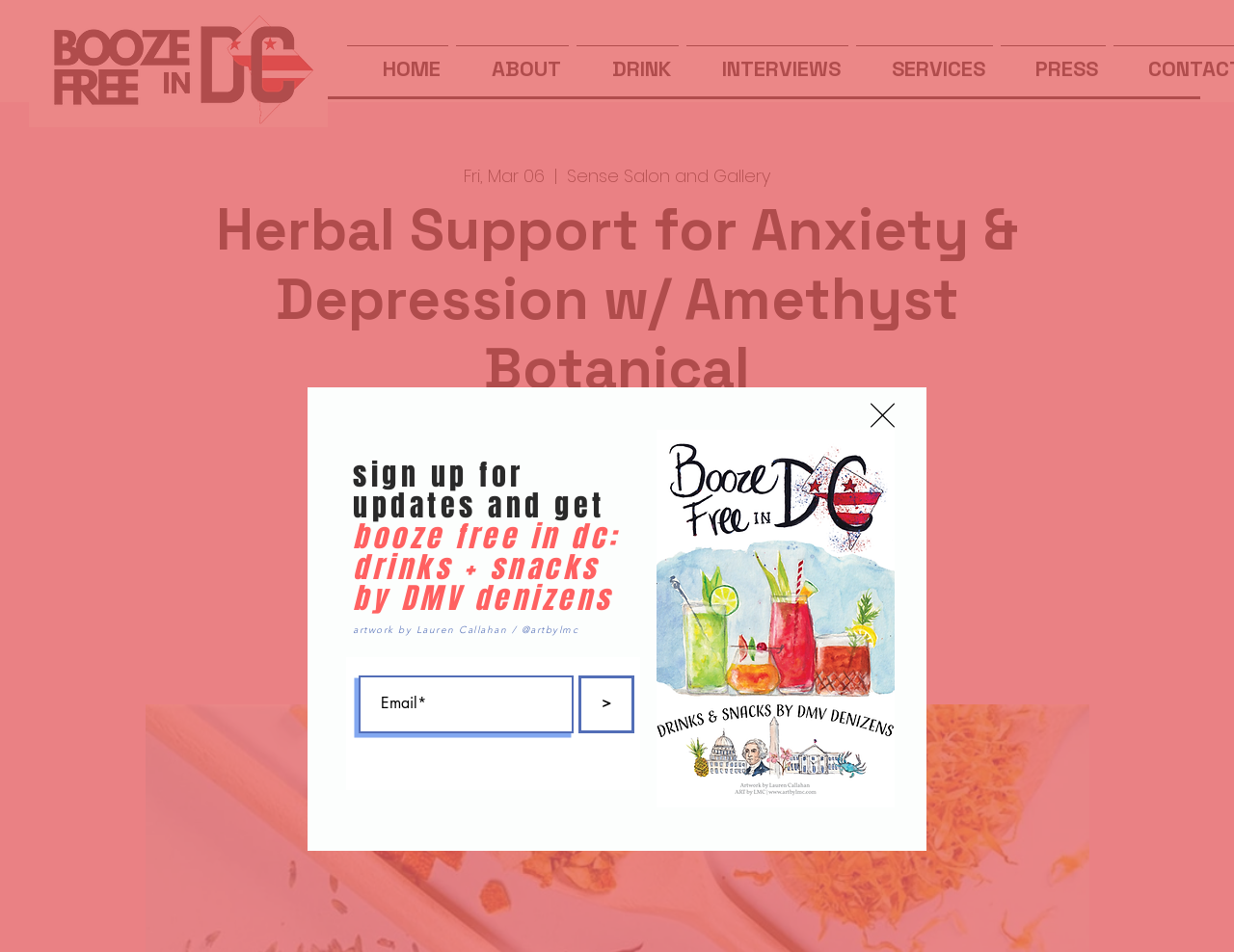How many images are there on the webpage?
Answer the question with a single word or phrase derived from the image.

2